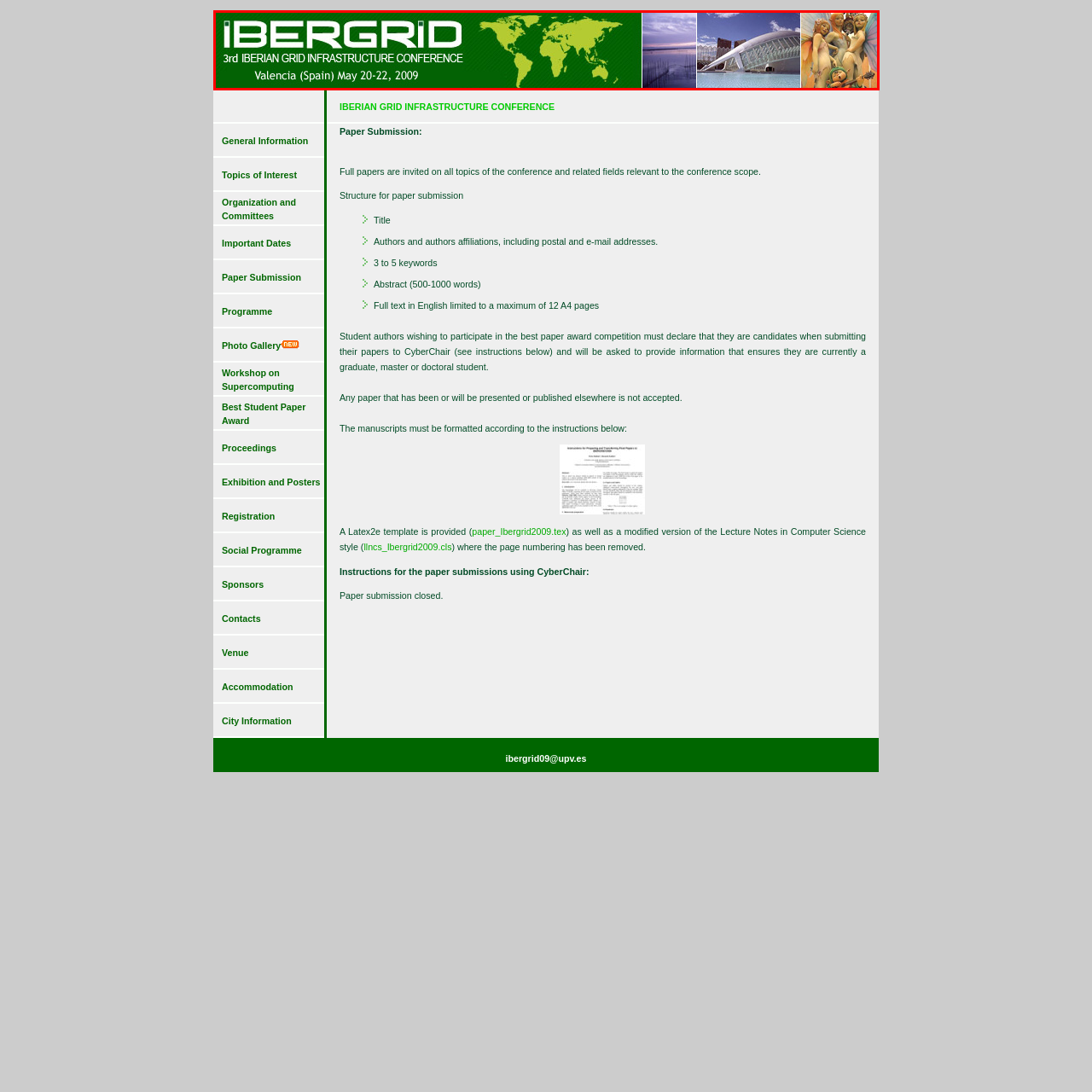Where is the IBERGRID conference scheduled to take place?
Study the image within the red bounding box and provide a detailed response to the question.

The conference is scheduled to take place from May 20 to 22, 2009, in Valencia, Spain, as indicated by the promotional banner.